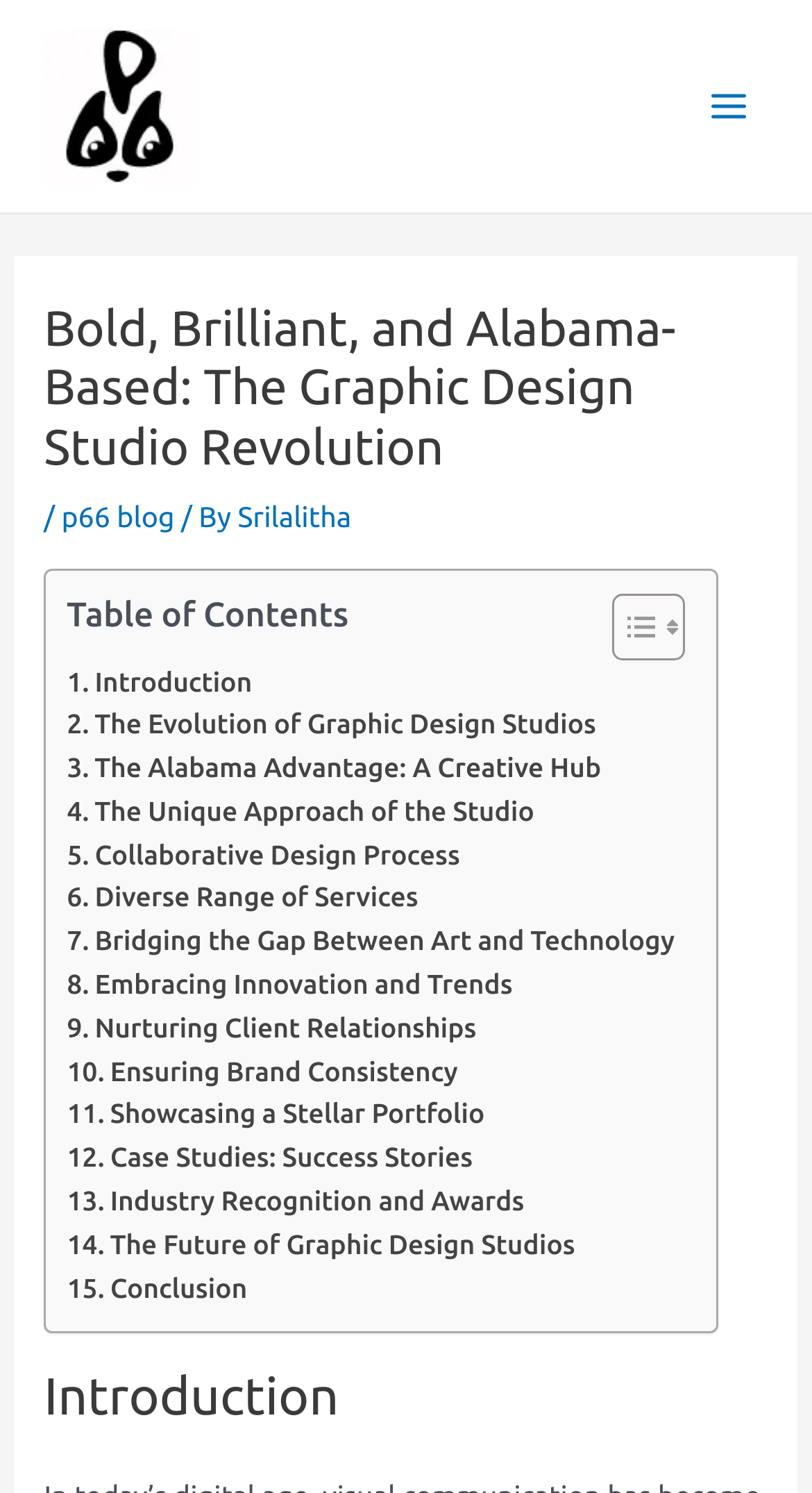Provide the bounding box coordinates of the HTML element described by the text: "Introduction". The coordinates should be in the format [left, top, right, bottom] with values between 0 and 1.

[0.082, 0.443, 0.311, 0.472]